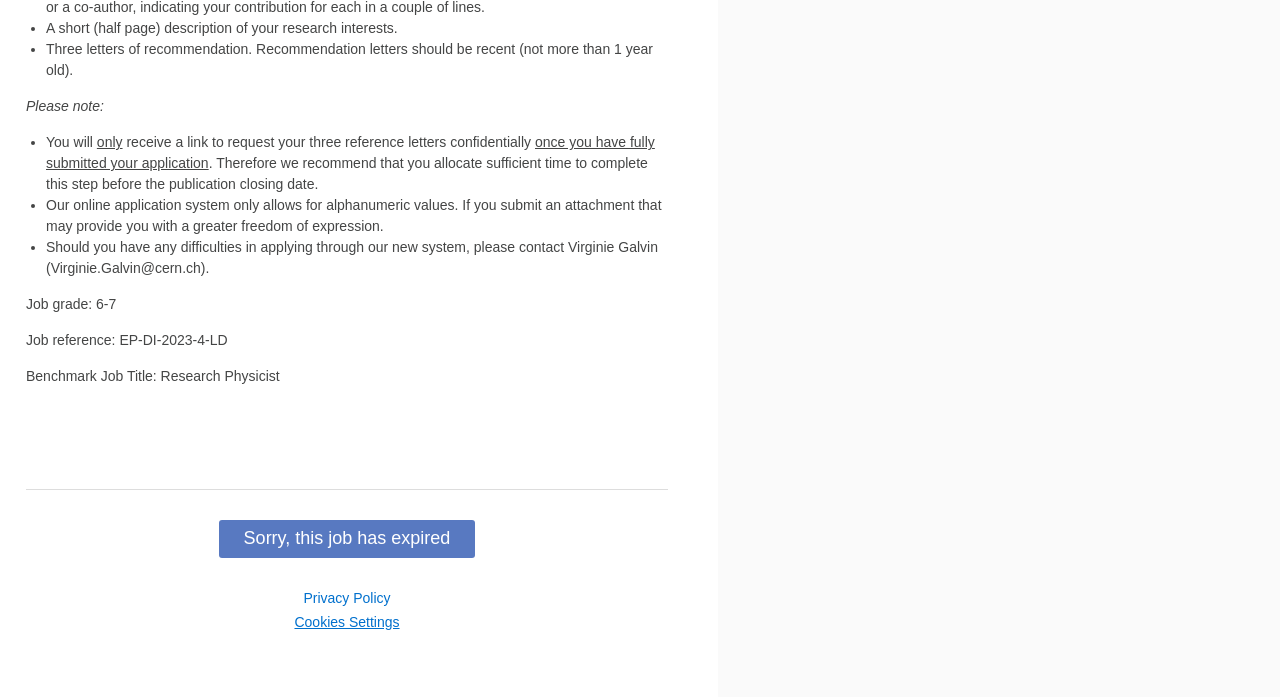Locate the bounding box of the user interface element based on this description: "Cookies Settings".

[0.23, 0.881, 0.312, 0.904]